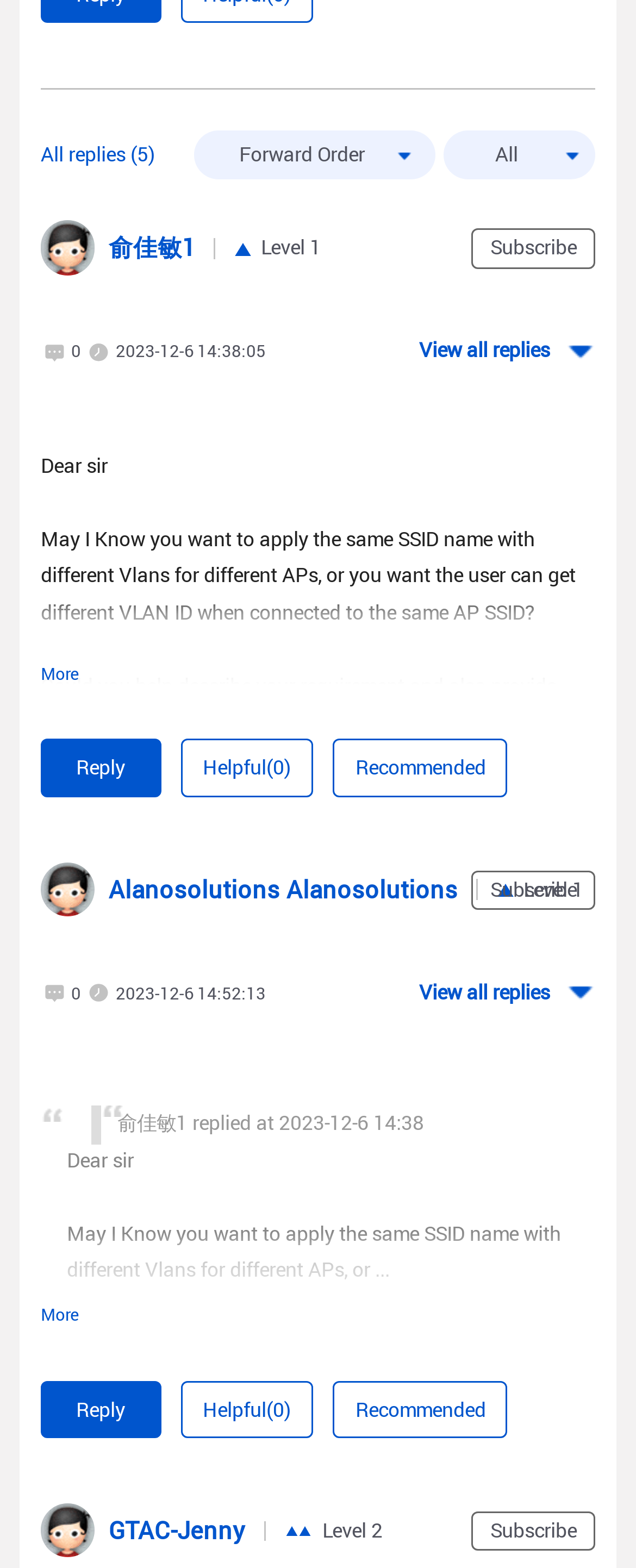Can you pinpoint the bounding box coordinates for the clickable element required for this instruction: "Help others by marking the post as helpful"? The coordinates should be four float numbers between 0 and 1, i.e., [left, top, right, bottom].

[0.285, 0.471, 0.492, 0.508]